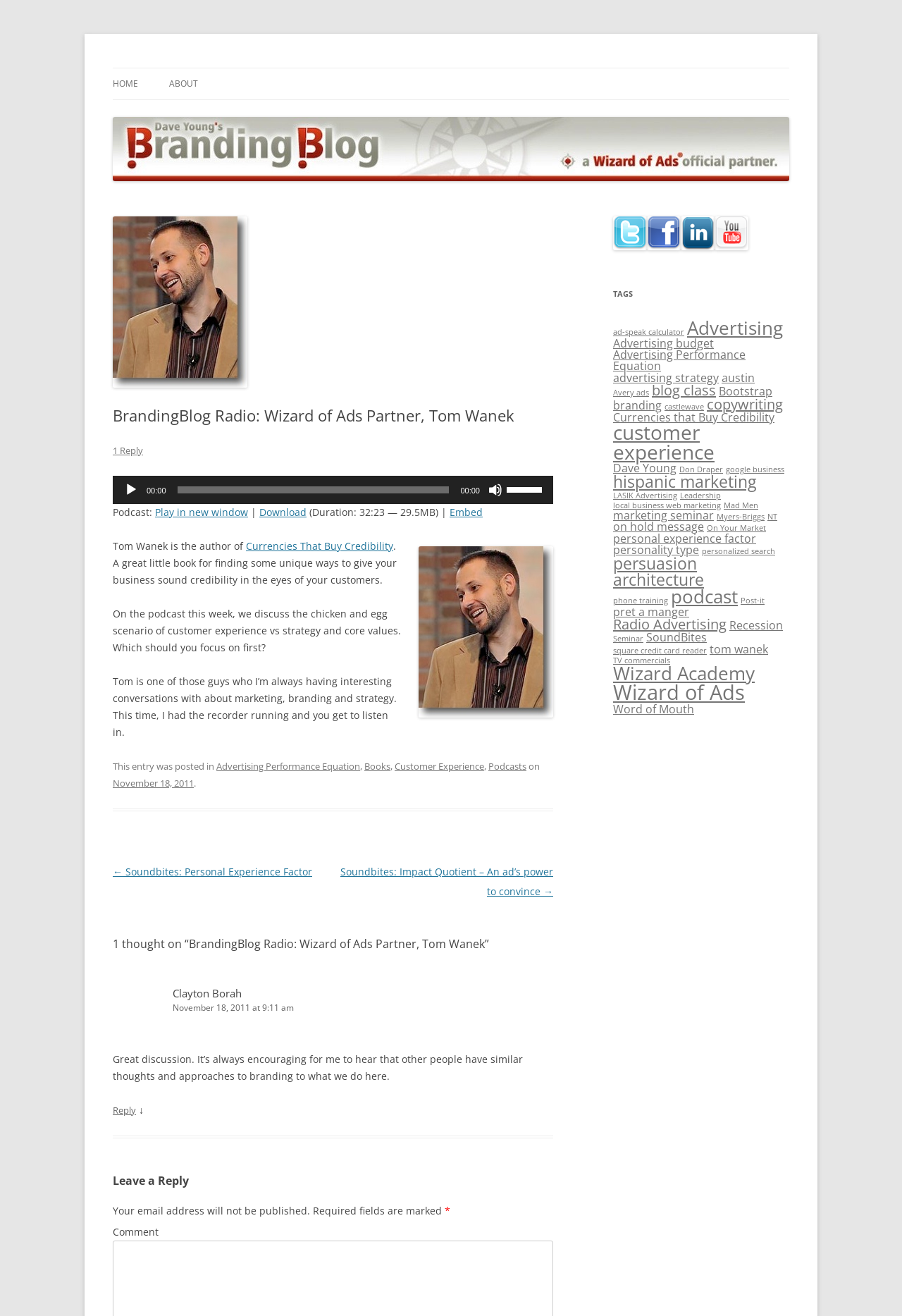Who is the author of Currencies That Buy Credibility?
Based on the image, respond with a single word or phrase.

Tom Wanek